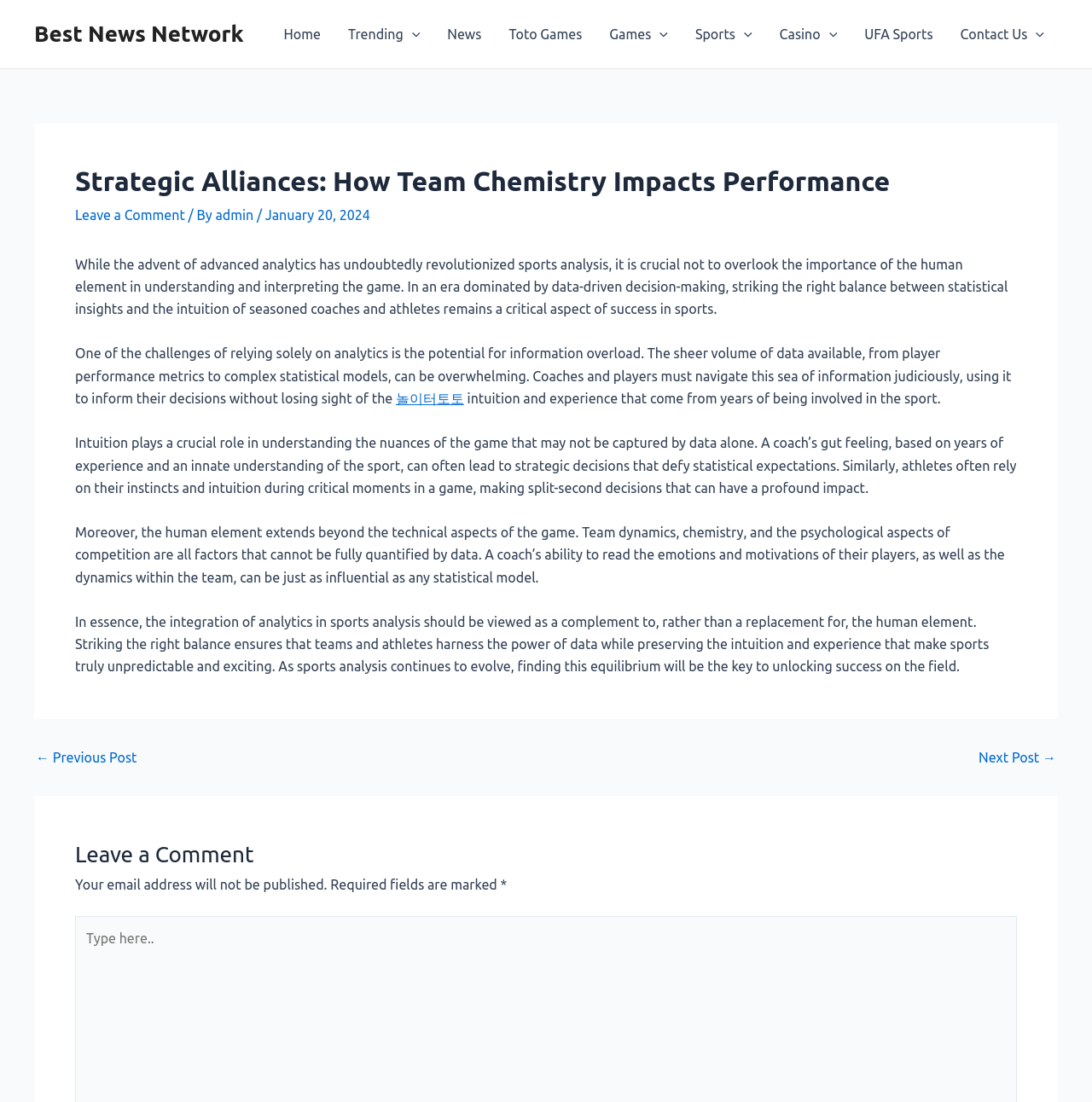Based on the element description: "Contact Us", identify the bounding box coordinates for this UI element. The coordinates must be four float numbers between 0 and 1, listed as [left, top, right, bottom].

[0.867, 0.0, 0.969, 0.062]